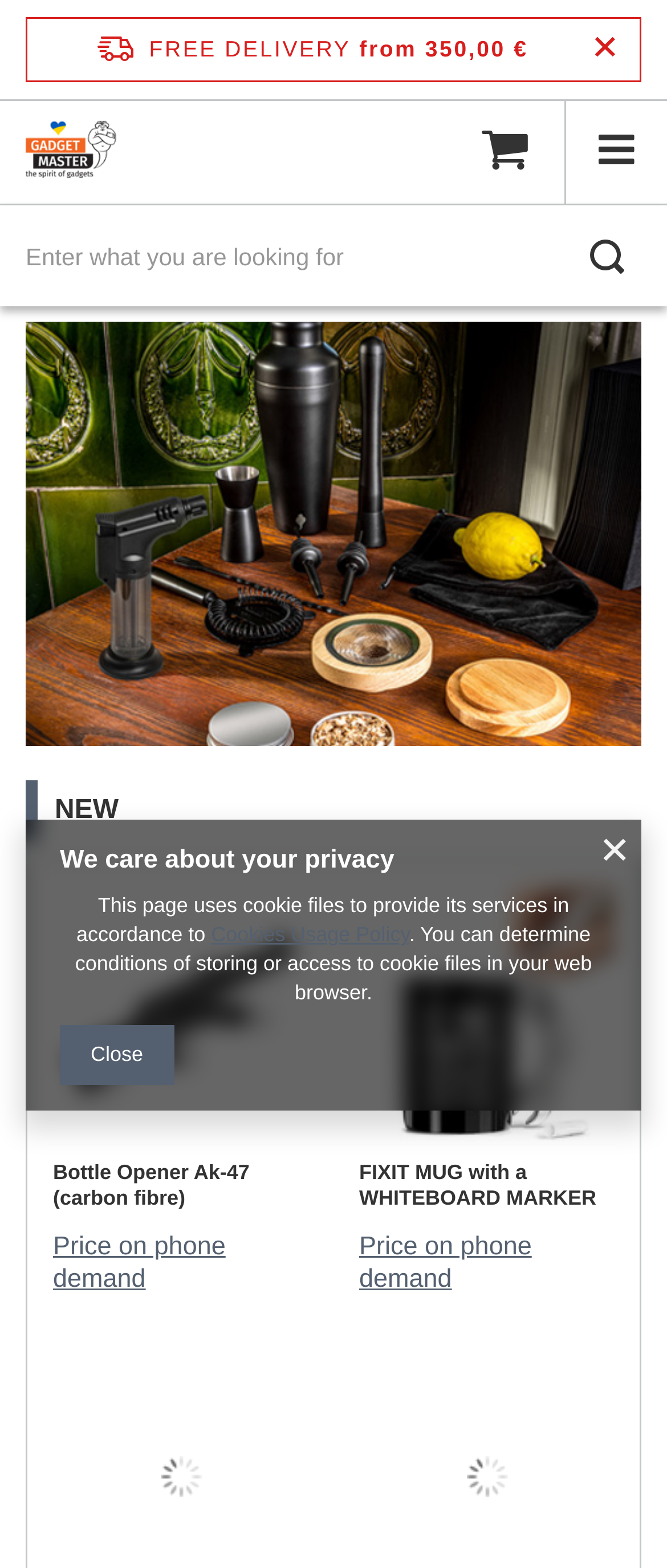Identify the bounding box coordinates for the element you need to click to achieve the following task: "Search for gadgets". Provide the bounding box coordinates as four float numbers between 0 and 1, in the form [left, top, right, bottom].

[0.026, 0.139, 0.974, 0.188]